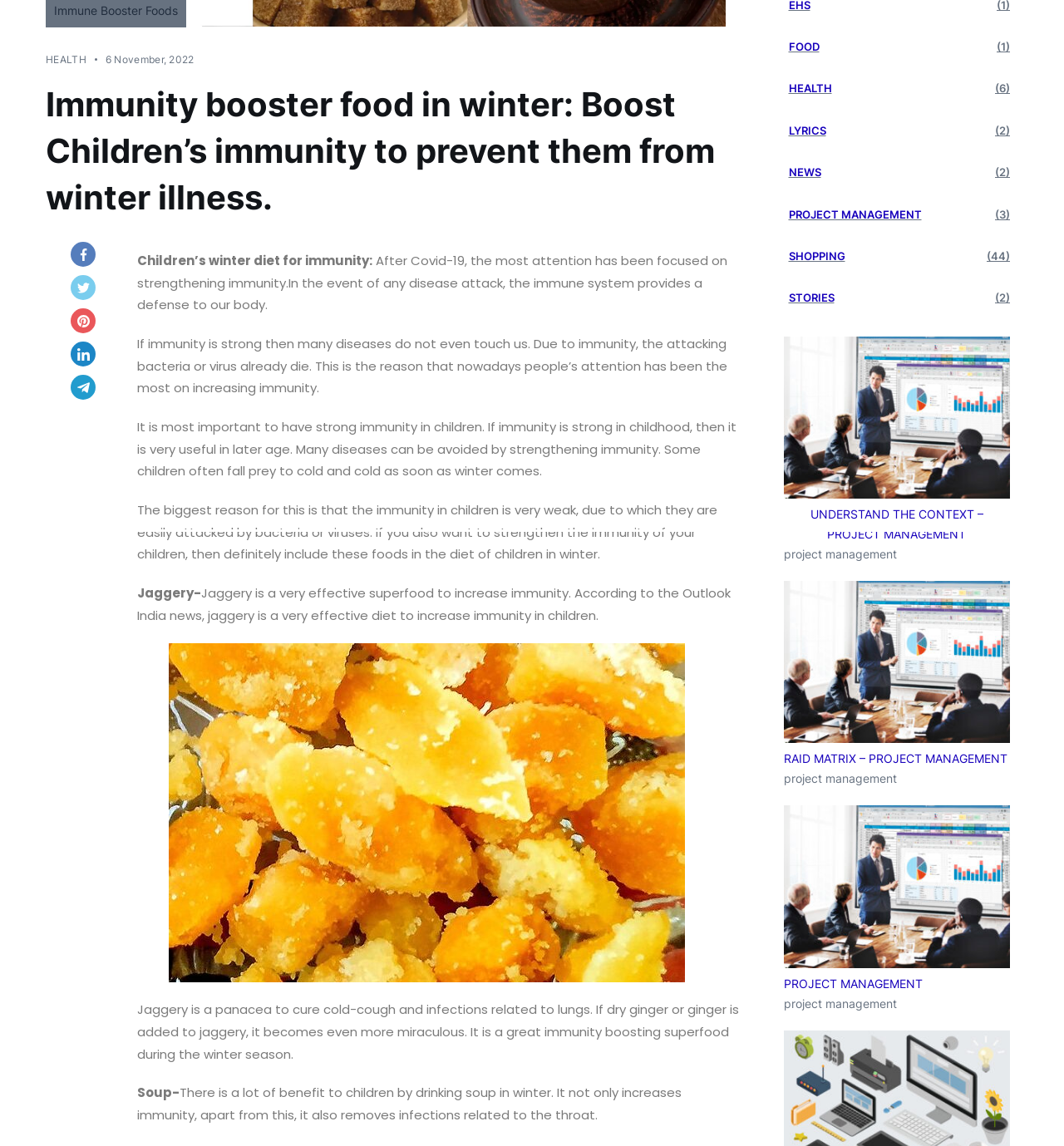Find the bounding box coordinates corresponding to the UI element with the description: "PROJECT MANAGEMENT". The coordinates should be formatted as [left, top, right, bottom], with values as floats between 0 and 1.

[0.736, 0.85, 0.867, 0.867]